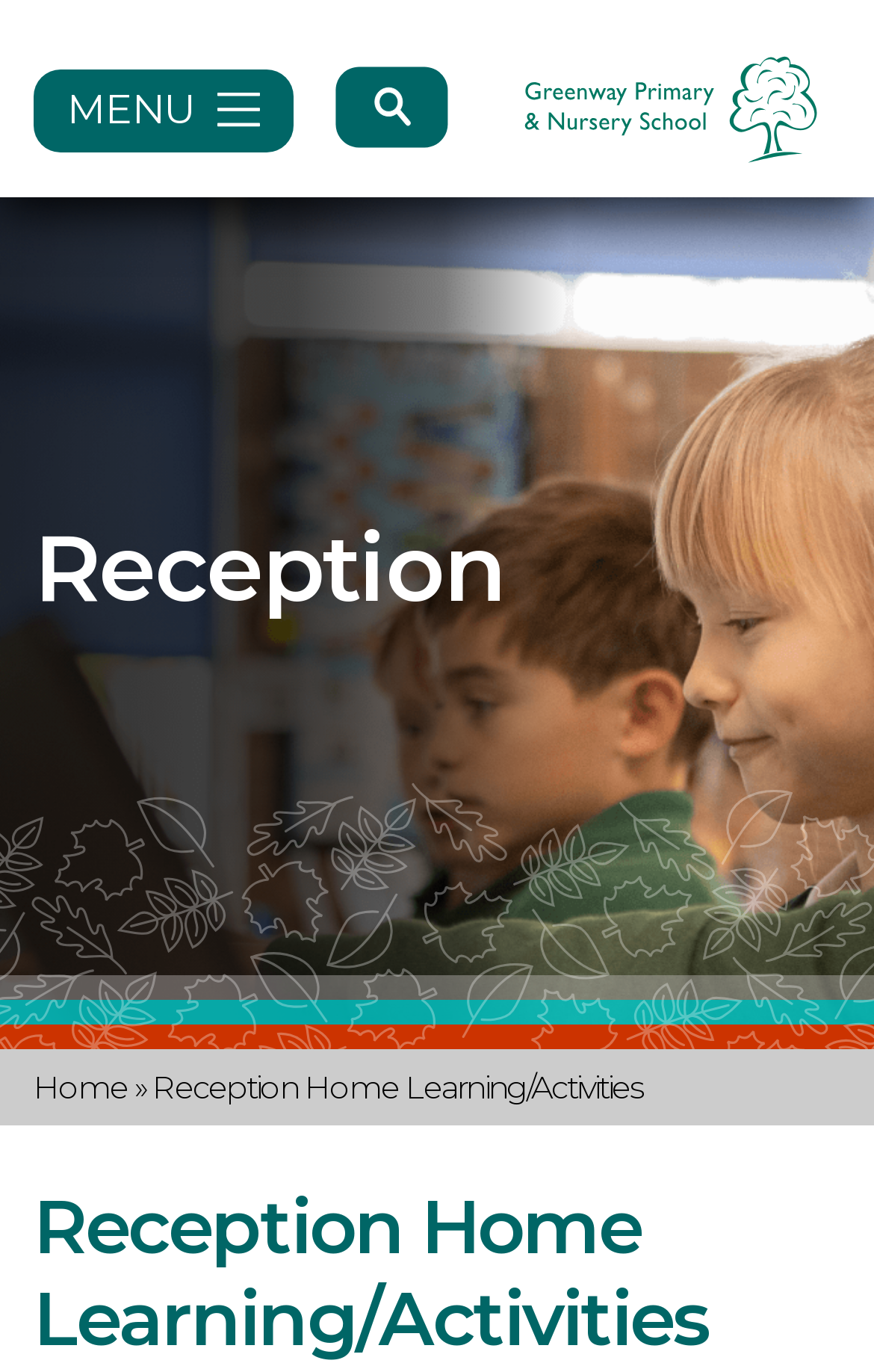Illustrate the webpage thoroughly, mentioning all important details.

The webpage is about Reception Home Learning and Activities at Greenway Primary & Nursery School. At the top left corner, there is a button labeled "MENU". Next to it, on the top left, is a search link with a magnifying glass icon. On the top right, there is a logo of the school. Below the logo, there is a heading that reads "Reception" in a prominent font. 

Below the top section, there is a navigation menu with a link to "Home" followed by a right-facing arrow symbol. The main title of the page, "Reception Home Learning/Activities", is displayed prominently in the middle of the page. 

The main content of the page is not explicitly described in the accessibility tree, but based on the meta description, it appears to be a selection of games that can be played at home, with the suggestion to choose the ones that the user and their child will enjoy most.